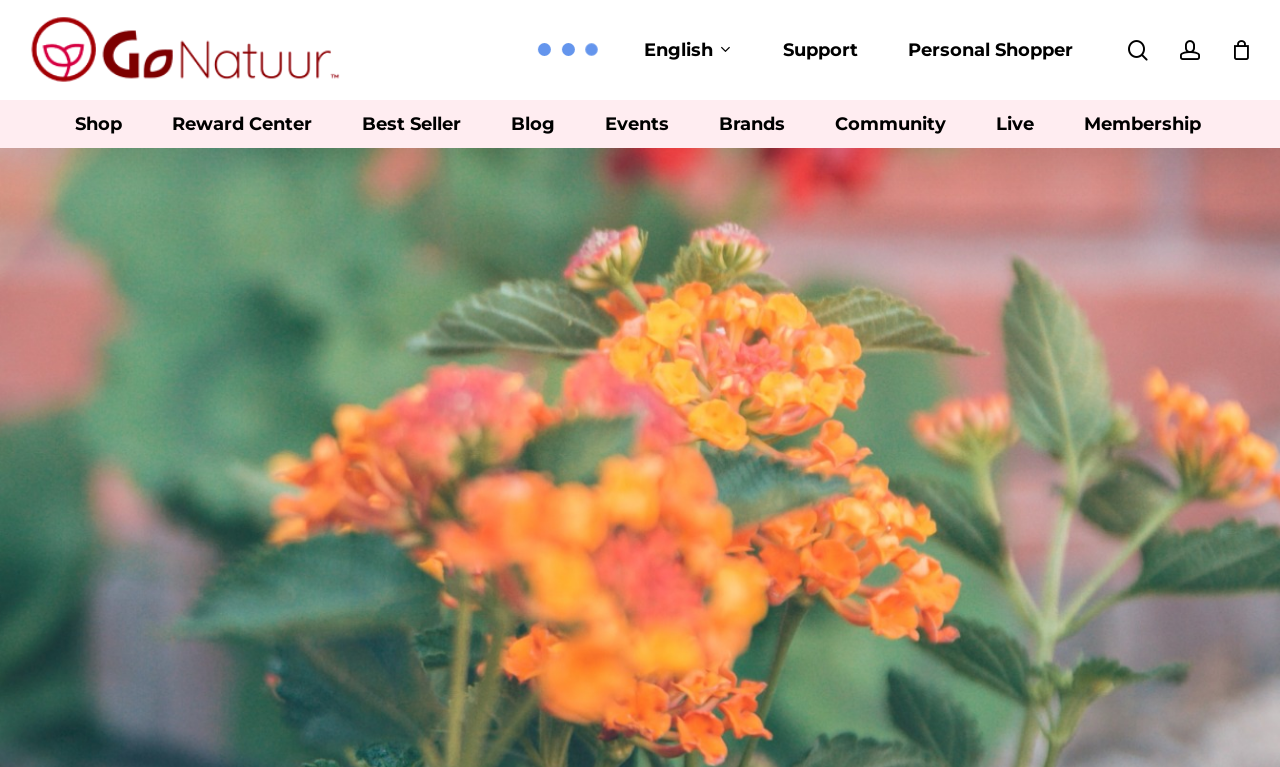Please find the bounding box coordinates of the element that needs to be clicked to perform the following instruction: "visit the shop". The bounding box coordinates should be four float numbers between 0 and 1, represented as [left, top, right, bottom].

[0.039, 0.15, 0.115, 0.173]